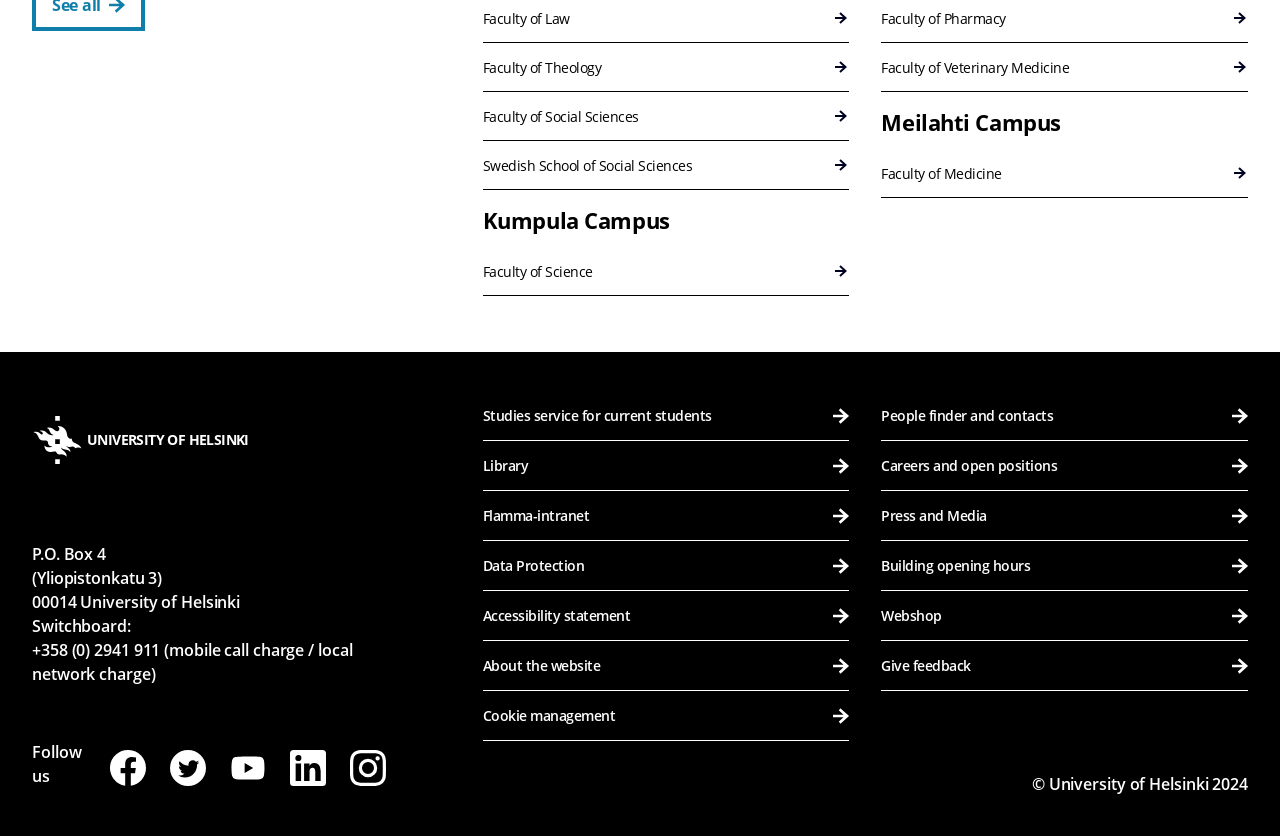Utilize the details in the image to give a detailed response to the question: What are the two campuses mentioned?

The answer can be found by looking at the headings 'Kumpula Campus' and 'Meilahti Campus' with bounding box coordinates [0.377, 0.246, 0.689, 0.295] and [0.689, 0.129, 1.0, 0.178] respectively. These headings are likely to be the names of the two campuses.